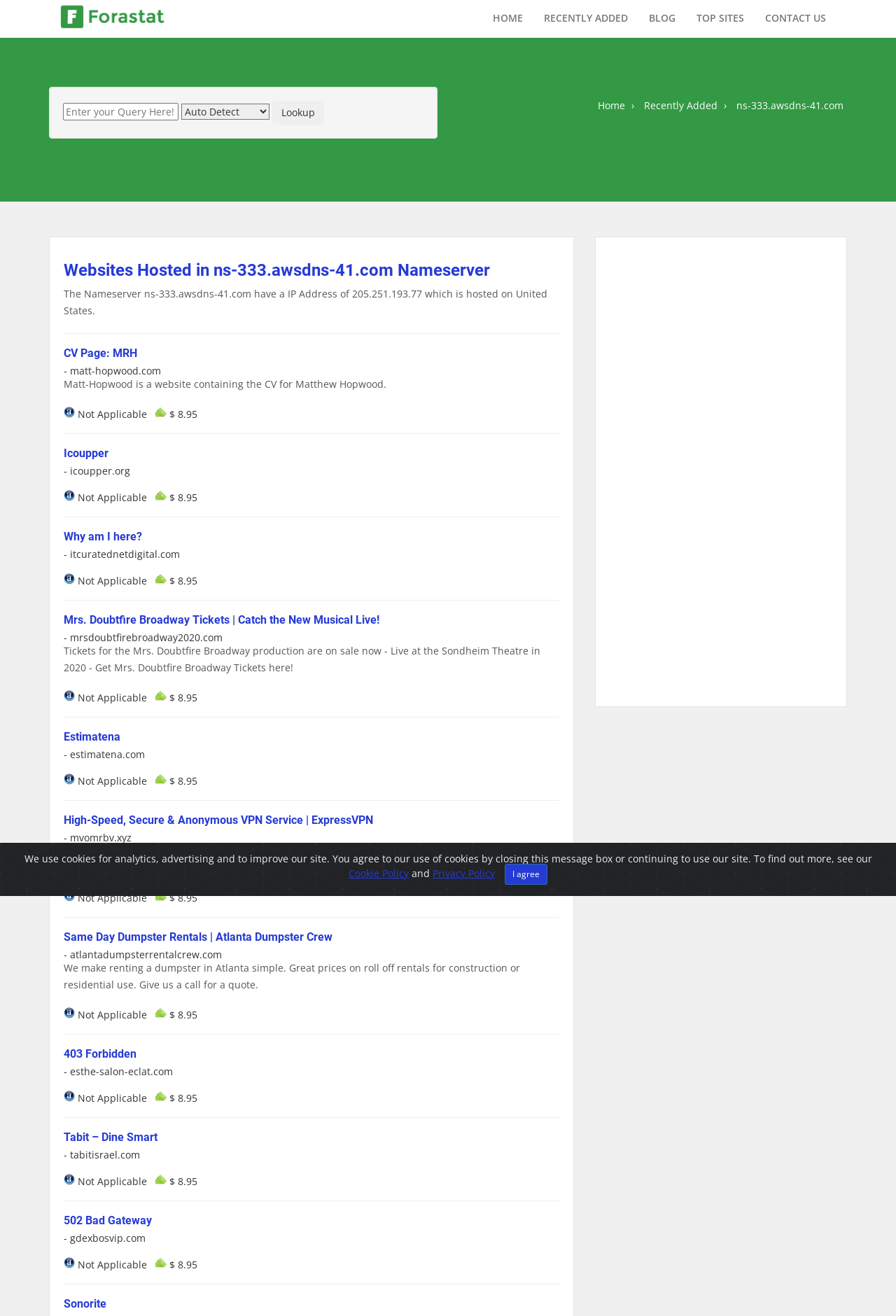Please predict the bounding box coordinates of the element's region where a click is necessary to complete the following instruction: "Visit ForaStat homepage". The coordinates should be represented by four float numbers between 0 and 1, i.e., [left, top, right, bottom].

[0.066, 0.003, 0.191, 0.023]